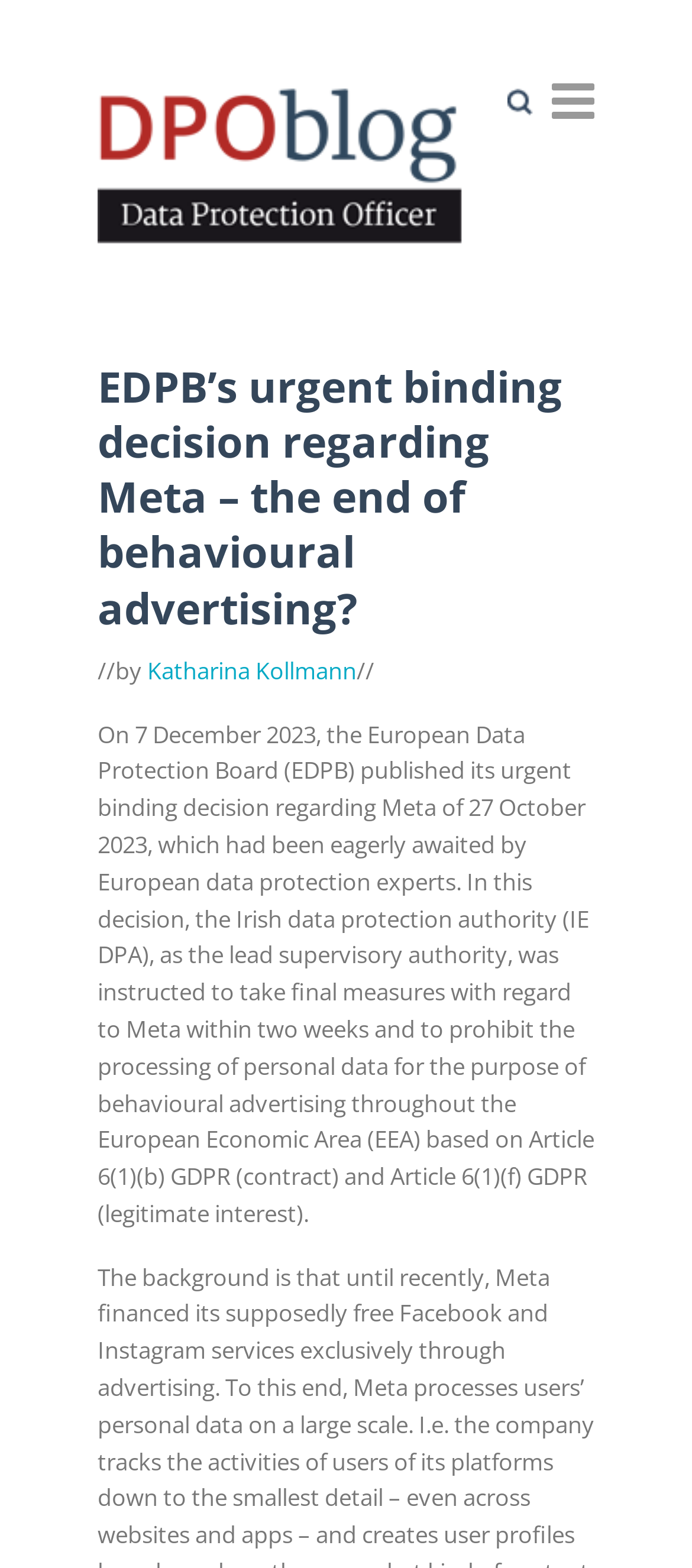What is the topic of the article?
Provide an in-depth and detailed explanation in response to the question.

I found the topic of the article by looking at the heading element with the text 'EDPB’s urgent binding decision regarding Meta – the end of behavioural advertising?' which is located at the top of the webpage, inside a header section.